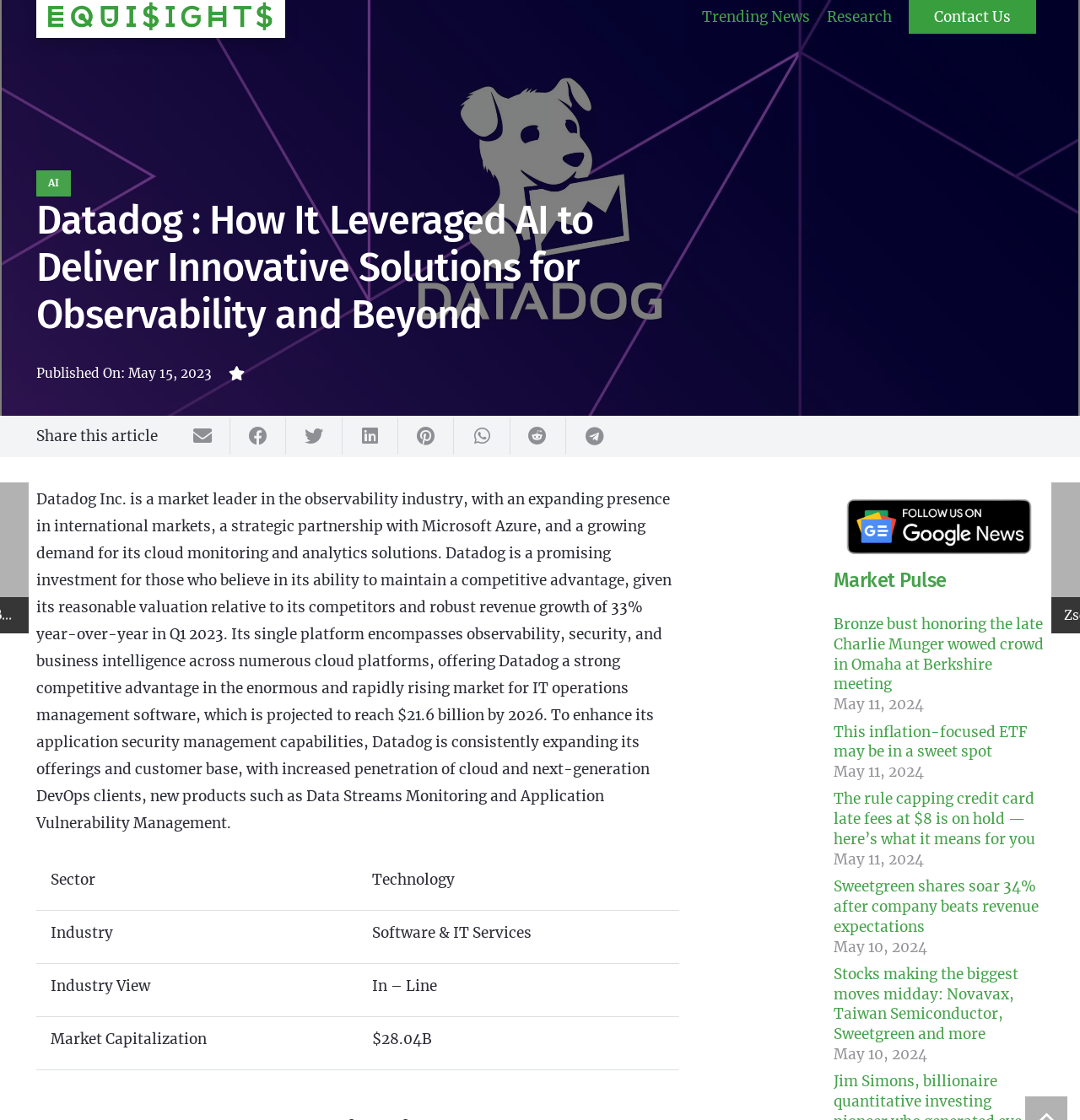Bounding box coordinates must be specified in the format (top-left x, top-left y, bottom-right x, bottom-right y). All values should be floating point numbers between 0 and 1. What are the bounding box coordinates of the UI element described as: aria-label="Link" title="Google News"

[0.771, 0.433, 0.967, 0.506]